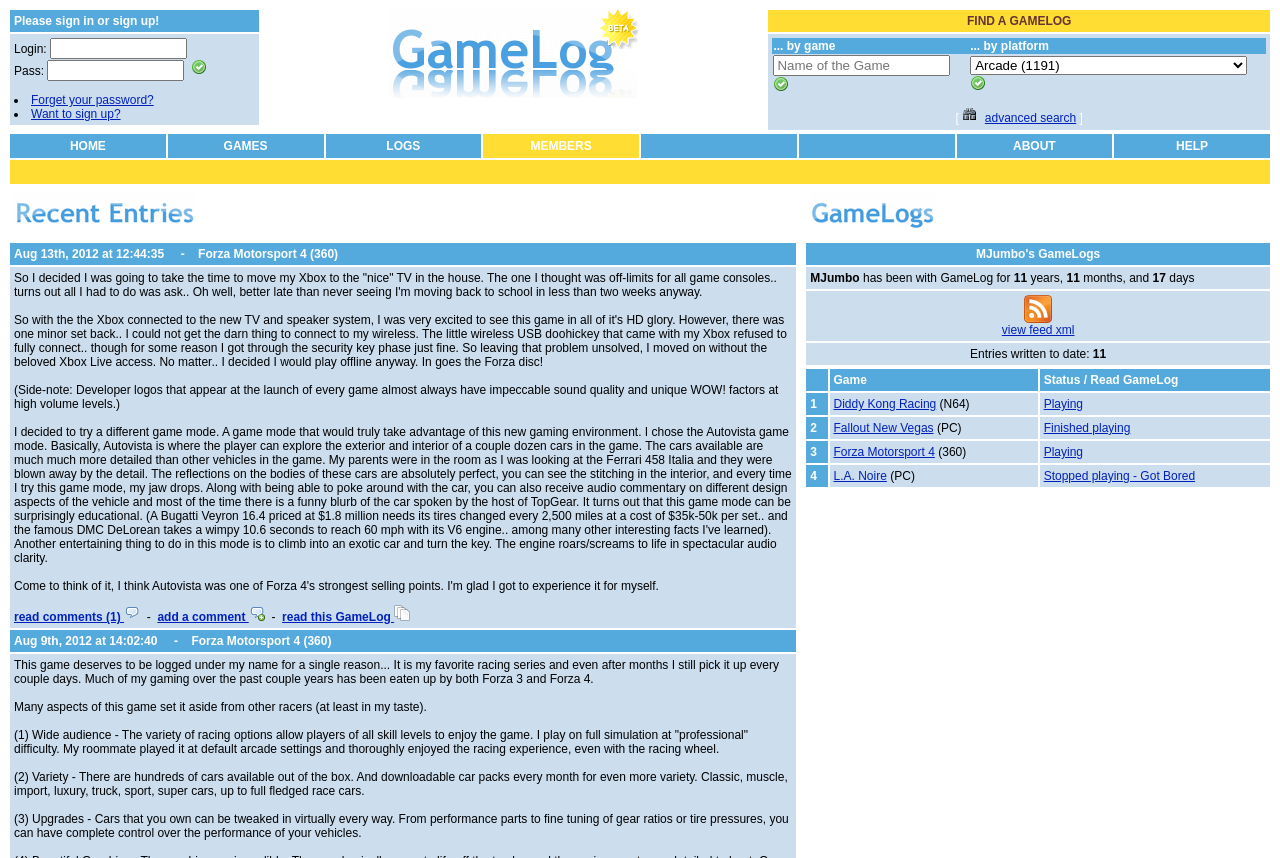Please answer the following question using a single word or phrase: 
What is the purpose of the Autovista game mode?

Explore cars